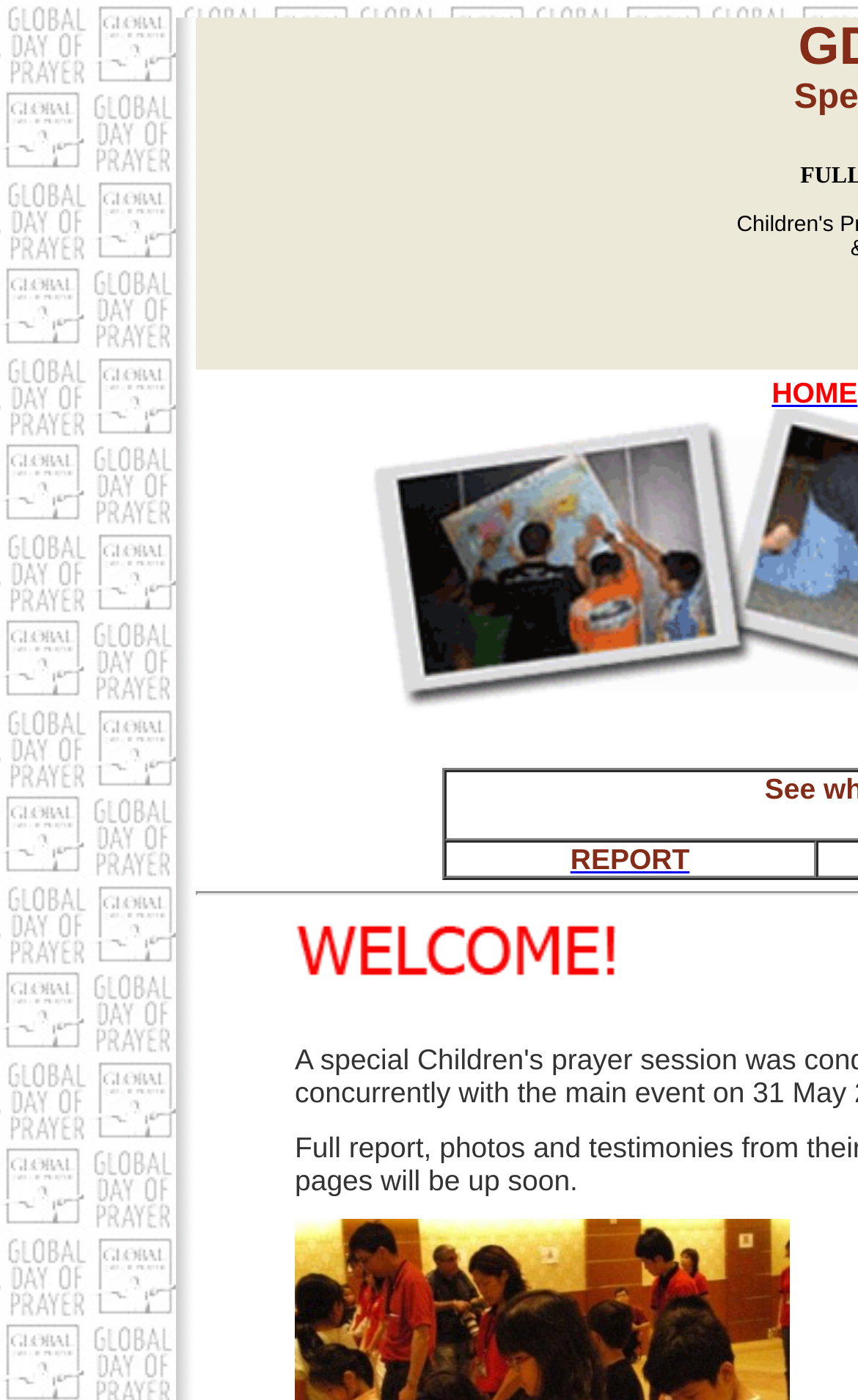Provide the bounding box coordinates of the HTML element this sentence describes: "HOME". The bounding box coordinates consist of four float numbers between 0 and 1, i.e., [left, top, right, bottom].

[0.899, 0.269, 0.999, 0.292]